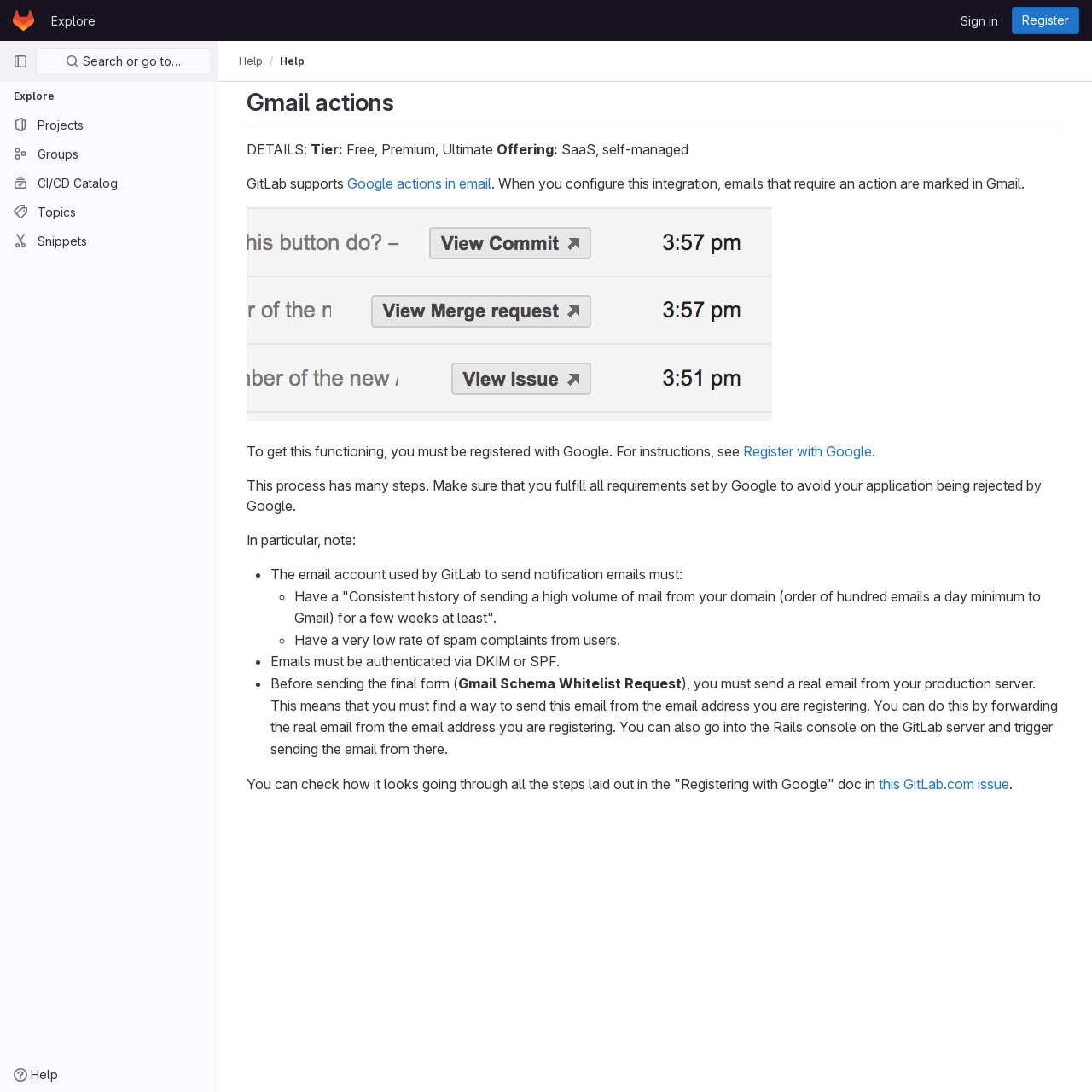Find the bounding box coordinates of the element you need to click on to perform this action: 'Go to Projects'. The coordinates should be represented by four float values between 0 and 1, in the format [left, top, right, bottom].

[0.003, 0.102, 0.196, 0.127]